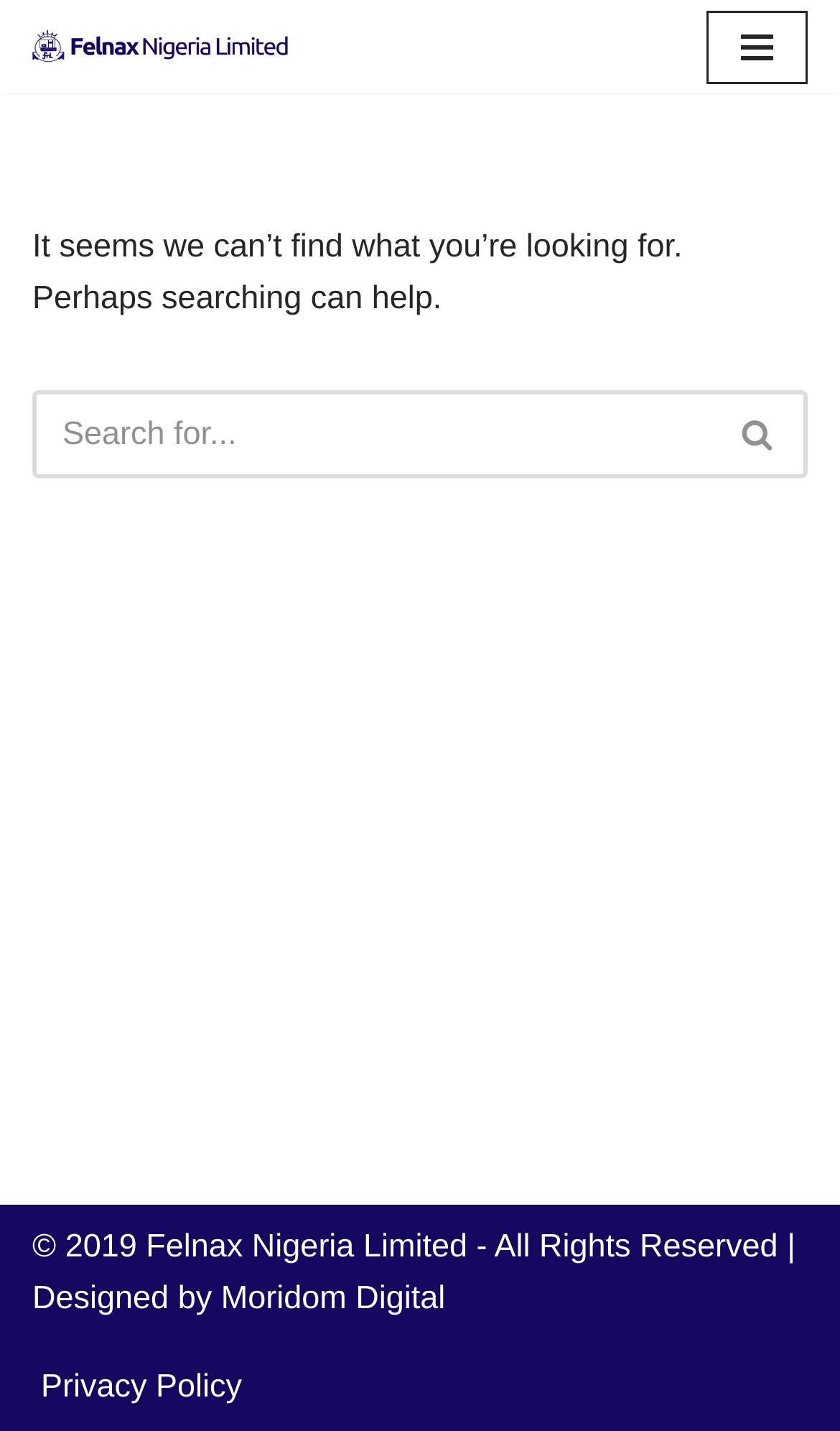Using the provided description: "Navigation Menu", find the bounding box coordinates of the corresponding UI element. The output should be four float numbers between 0 and 1, in the format [left, top, right, bottom].

[0.841, 0.007, 0.962, 0.058]